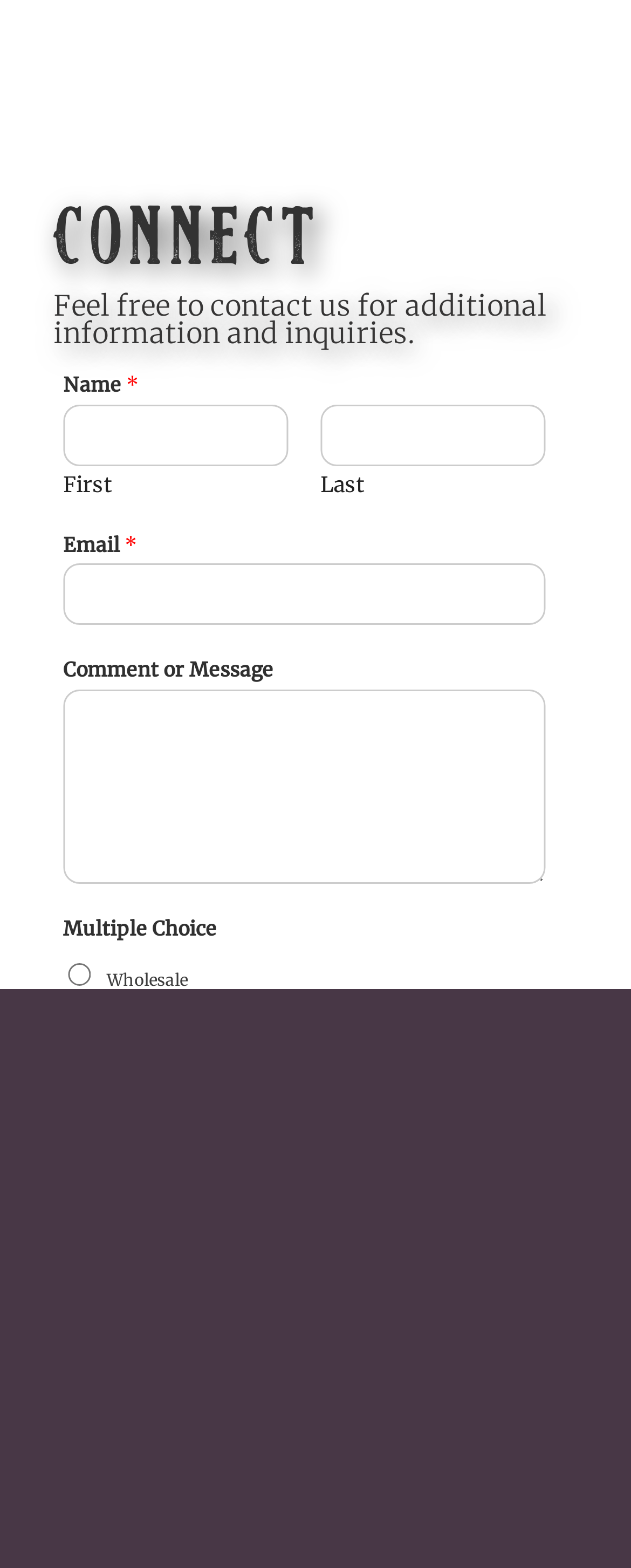Locate the UI element described by Menu in the provided webpage screenshot. Return the bounding box coordinates in the format (top-left x, top-left y, bottom-right x, bottom-right y), ensuring all values are between 0 and 1.

None